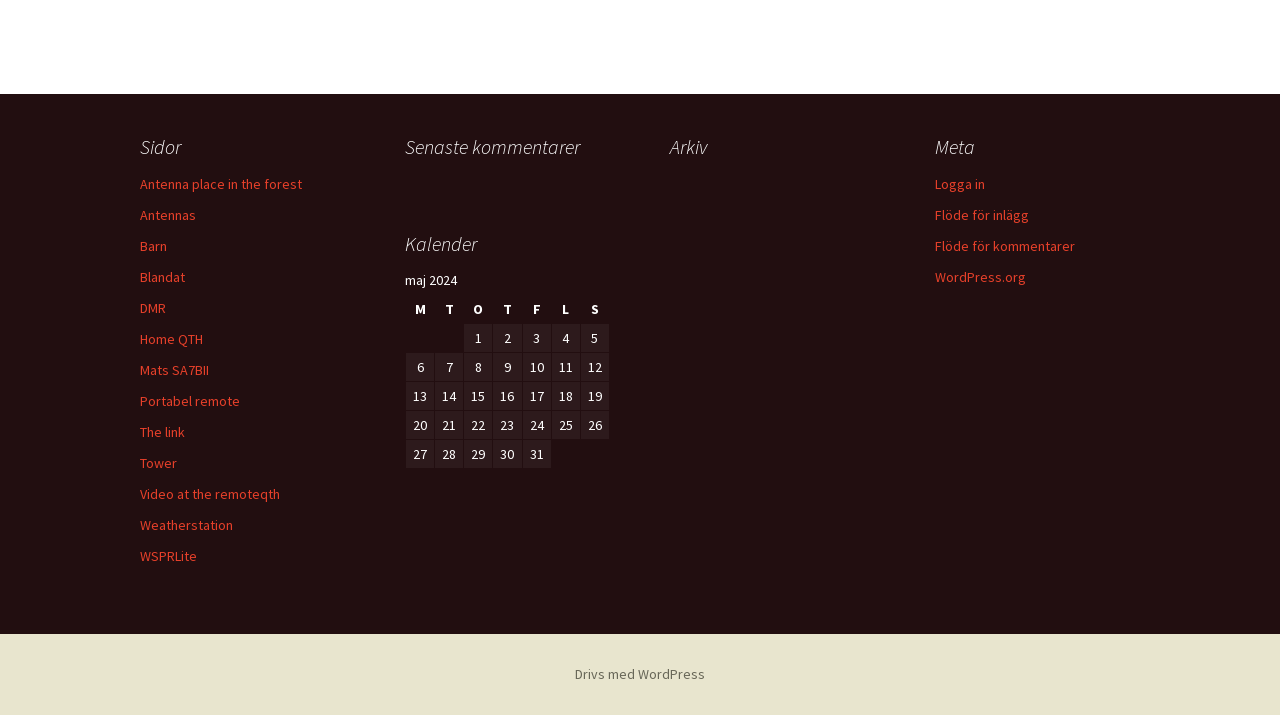Use a single word or phrase to answer the following:
How many links are in the 'Sidor' navigation section?

15